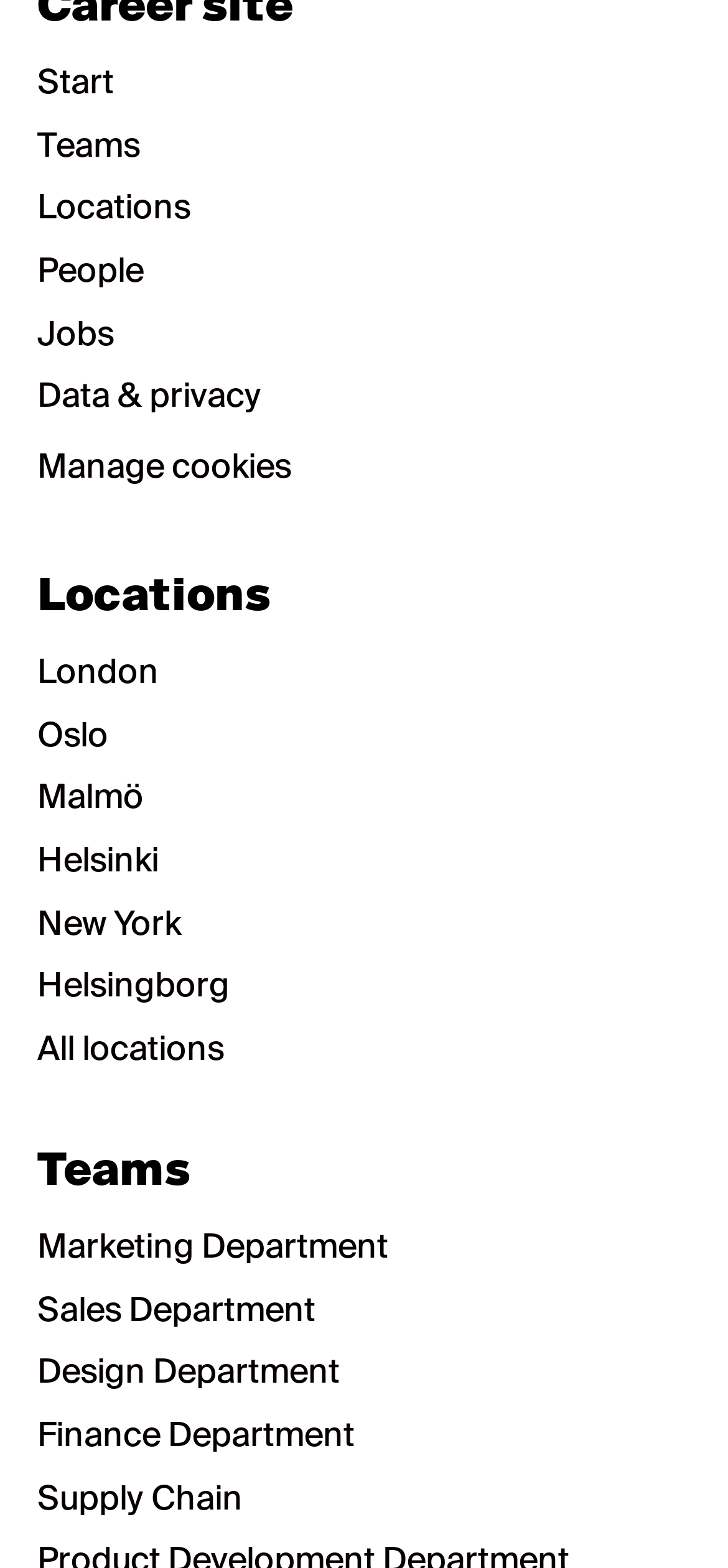Identify the bounding box coordinates of the region that should be clicked to execute the following instruction: "View London location".

[0.051, 0.414, 0.218, 0.445]